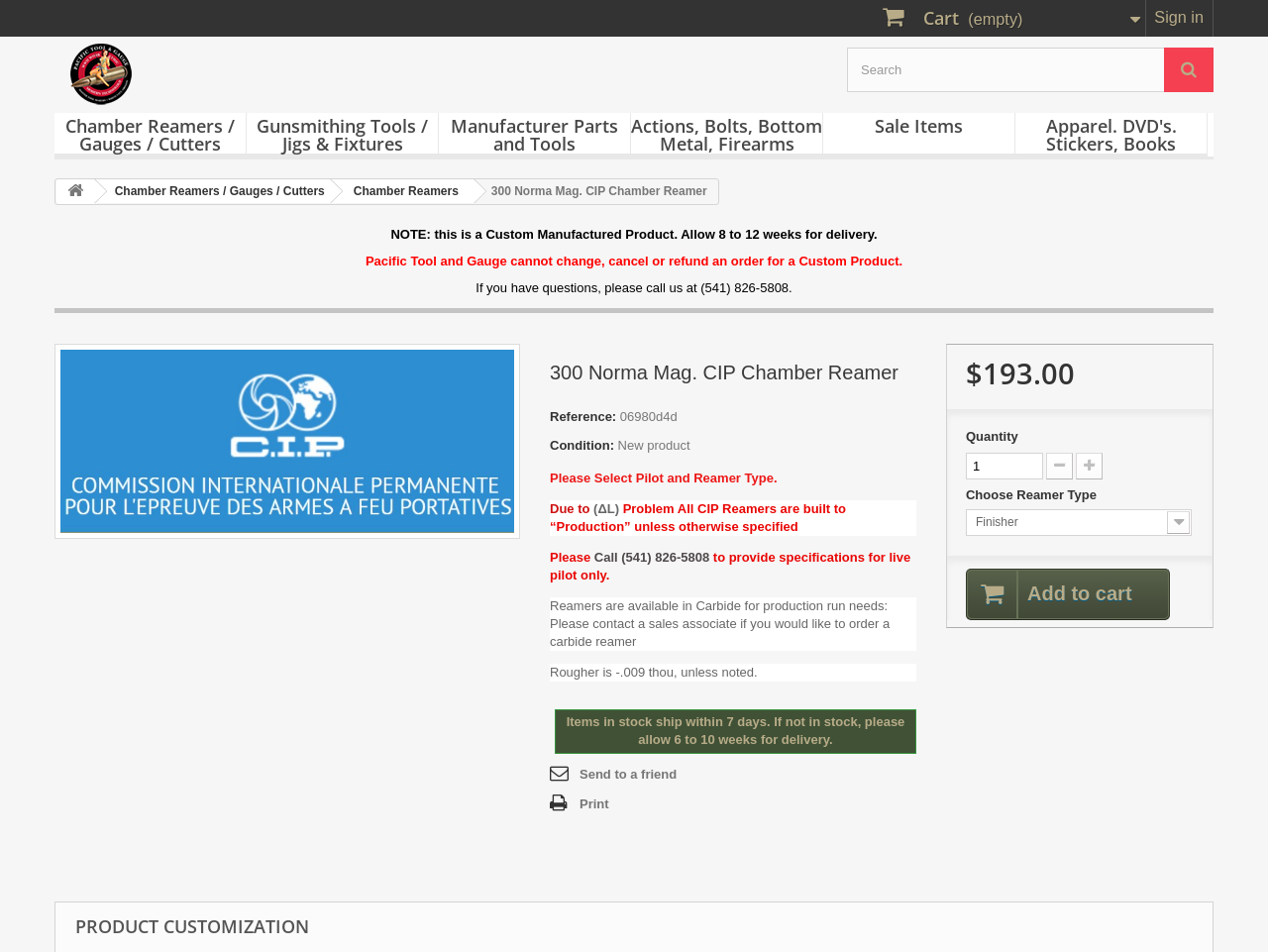Based on the image, please elaborate on the answer to the following question:
What is the recommended time frame for delivery if the product is not in stock?

I found the recommended time frame for delivery if the product is not in stock by looking at the text 'If not in stock, please allow 6 to 10 weeks for delivery' located near the 'Items in stock ship within 7 days' section.